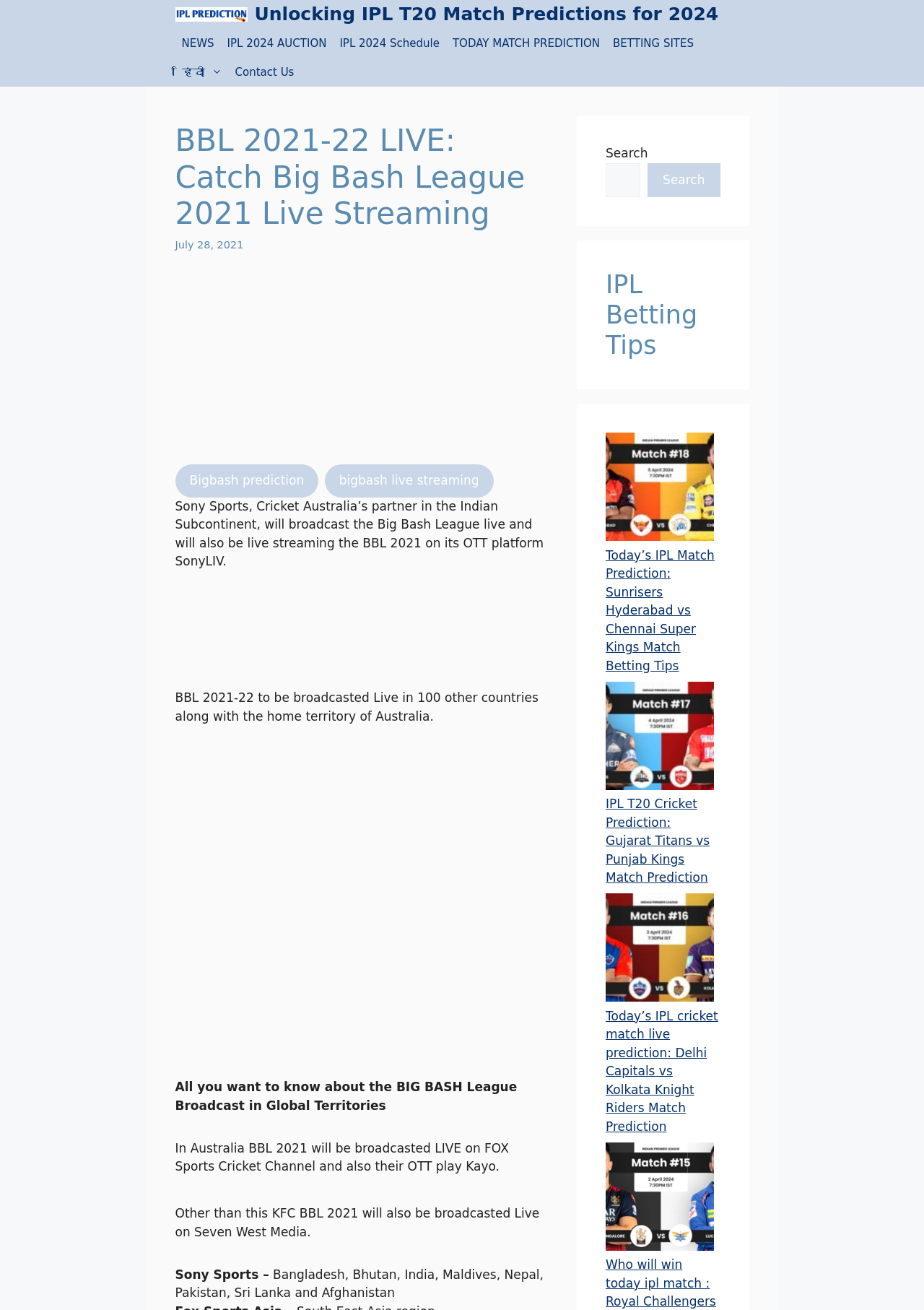Identify the bounding box coordinates of the specific part of the webpage to click to complete this instruction: "Click on 'TODAY MATCH PREDICTION'".

[0.483, 0.022, 0.656, 0.044]